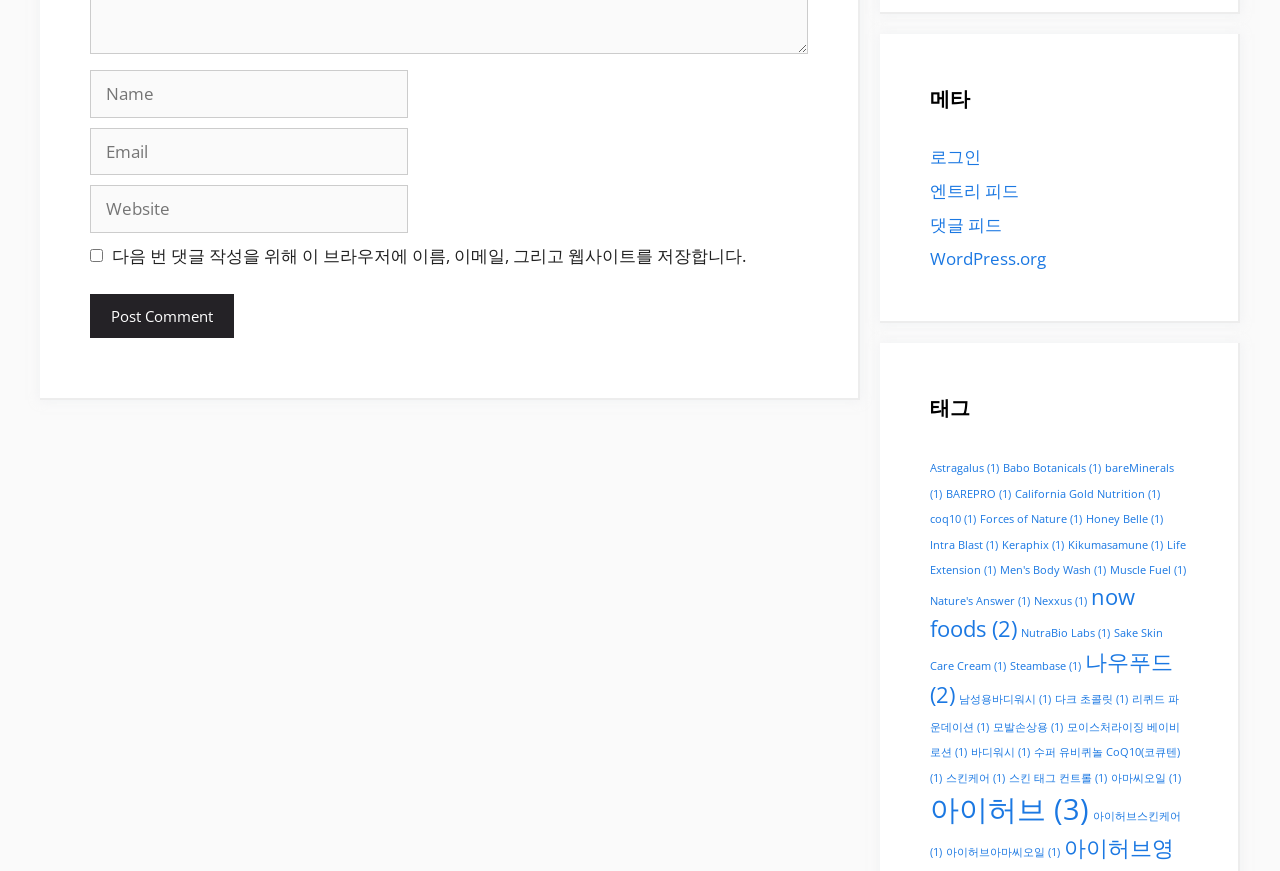Determine the bounding box coordinates for the region that must be clicked to execute the following instruction: "Click the 'Post Comment' button".

[0.07, 0.337, 0.183, 0.388]